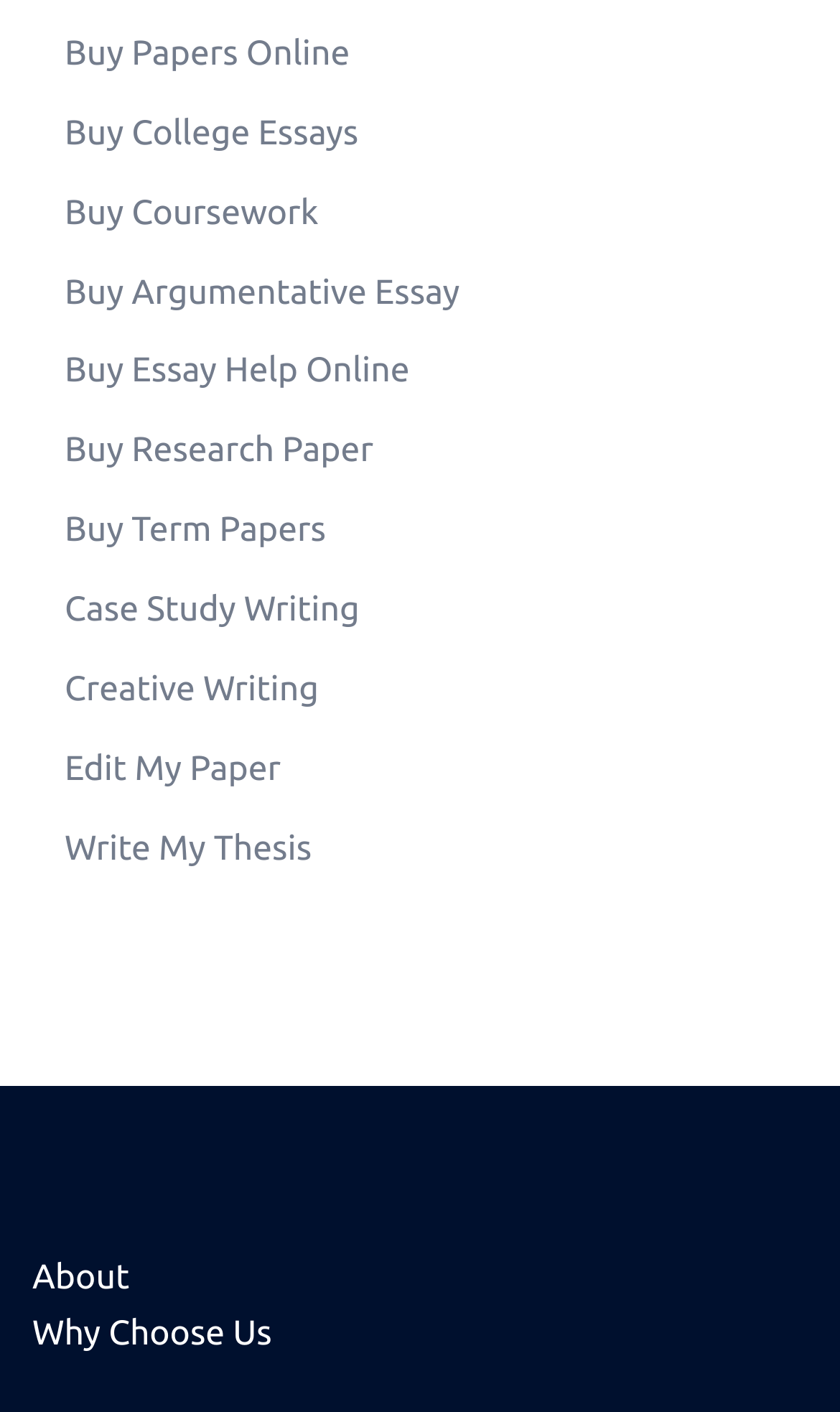Please answer the following question using a single word or phrase: 
What is the first service offered on the webpage?

Buy Papers Online